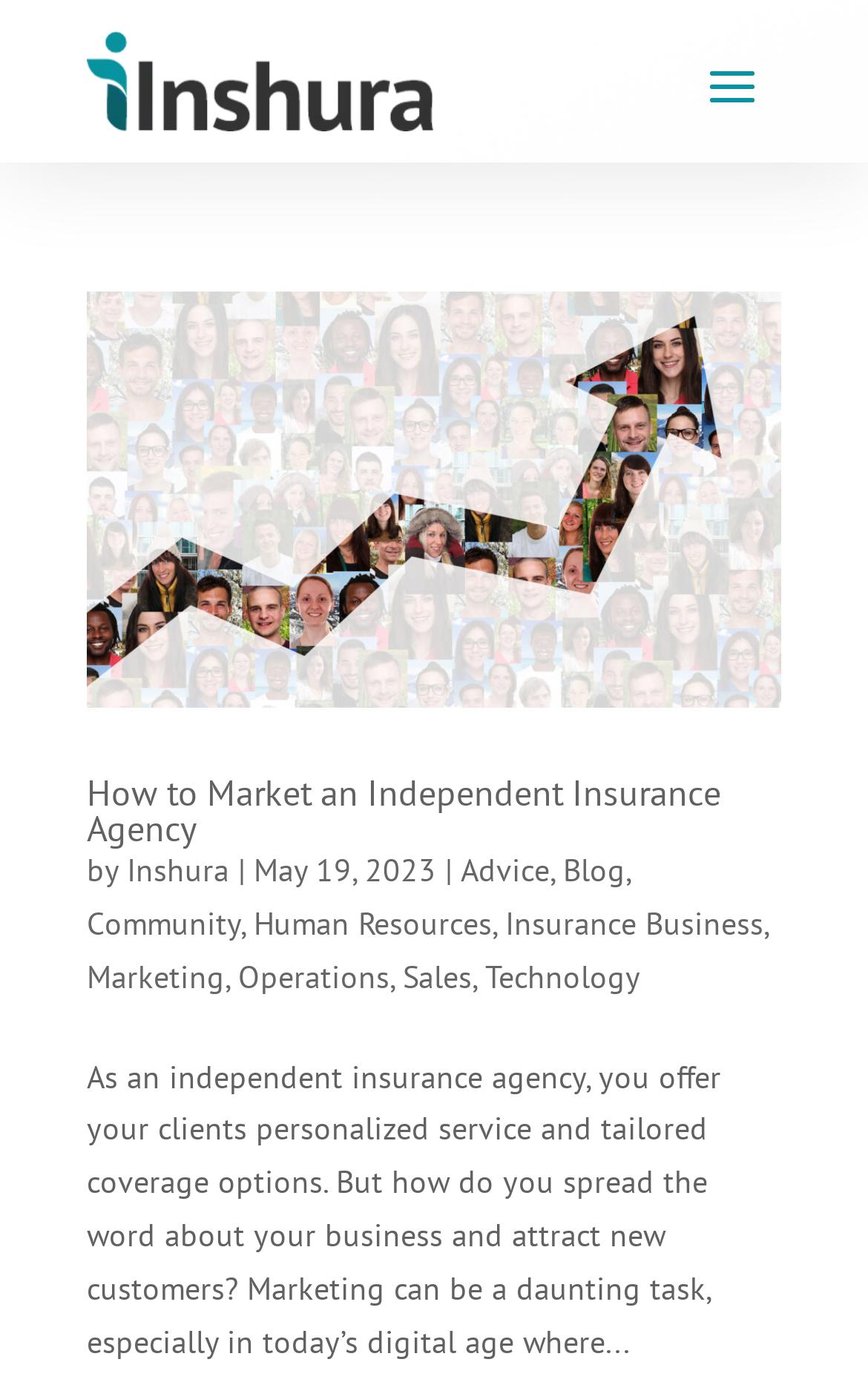What is the purpose of the article?
Answer the question with a detailed and thorough explanation.

The purpose of the article can be determined by reading the introductory paragraph, which mentions that marketing can be a daunting task and implies that the article will provide guidance on how to market an independent insurance agency.